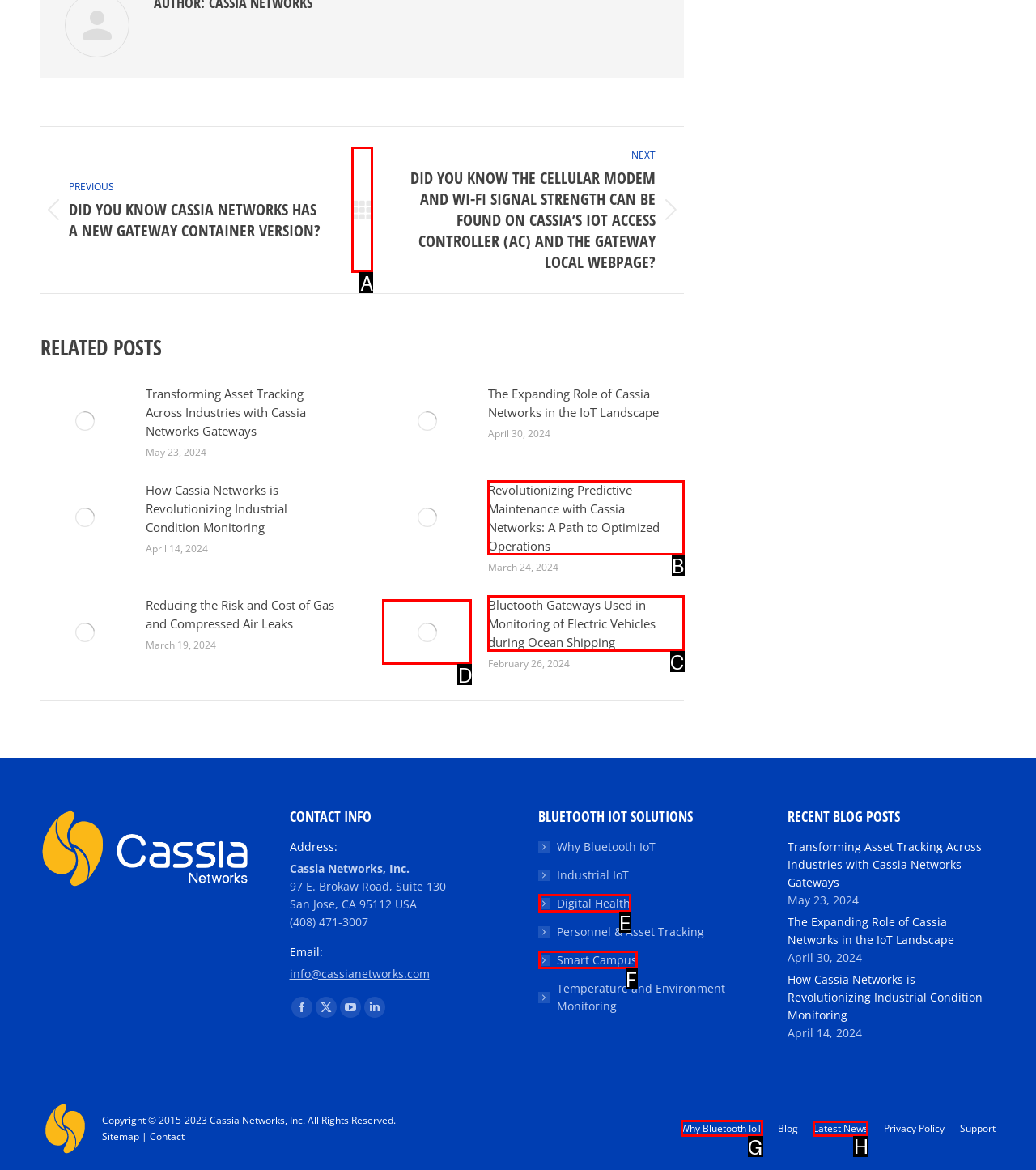Choose the letter that corresponds to the correct button to accomplish the task: Check the latest news
Reply with the letter of the correct selection only.

H